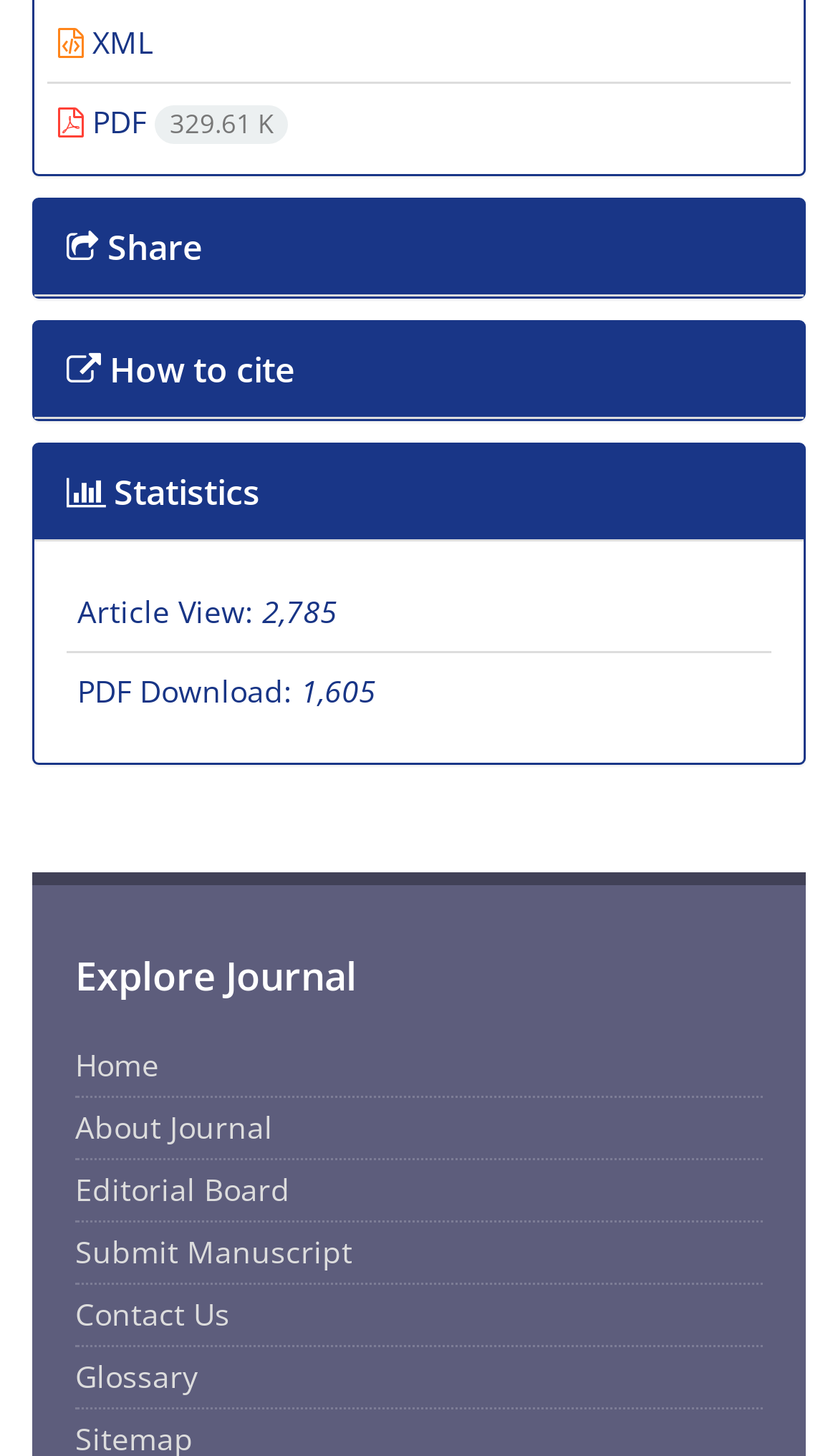Can you pinpoint the bounding box coordinates for the clickable element required for this instruction: "Share the article"? The coordinates should be four float numbers between 0 and 1, i.e., [left, top, right, bottom].

[0.079, 0.154, 0.241, 0.187]